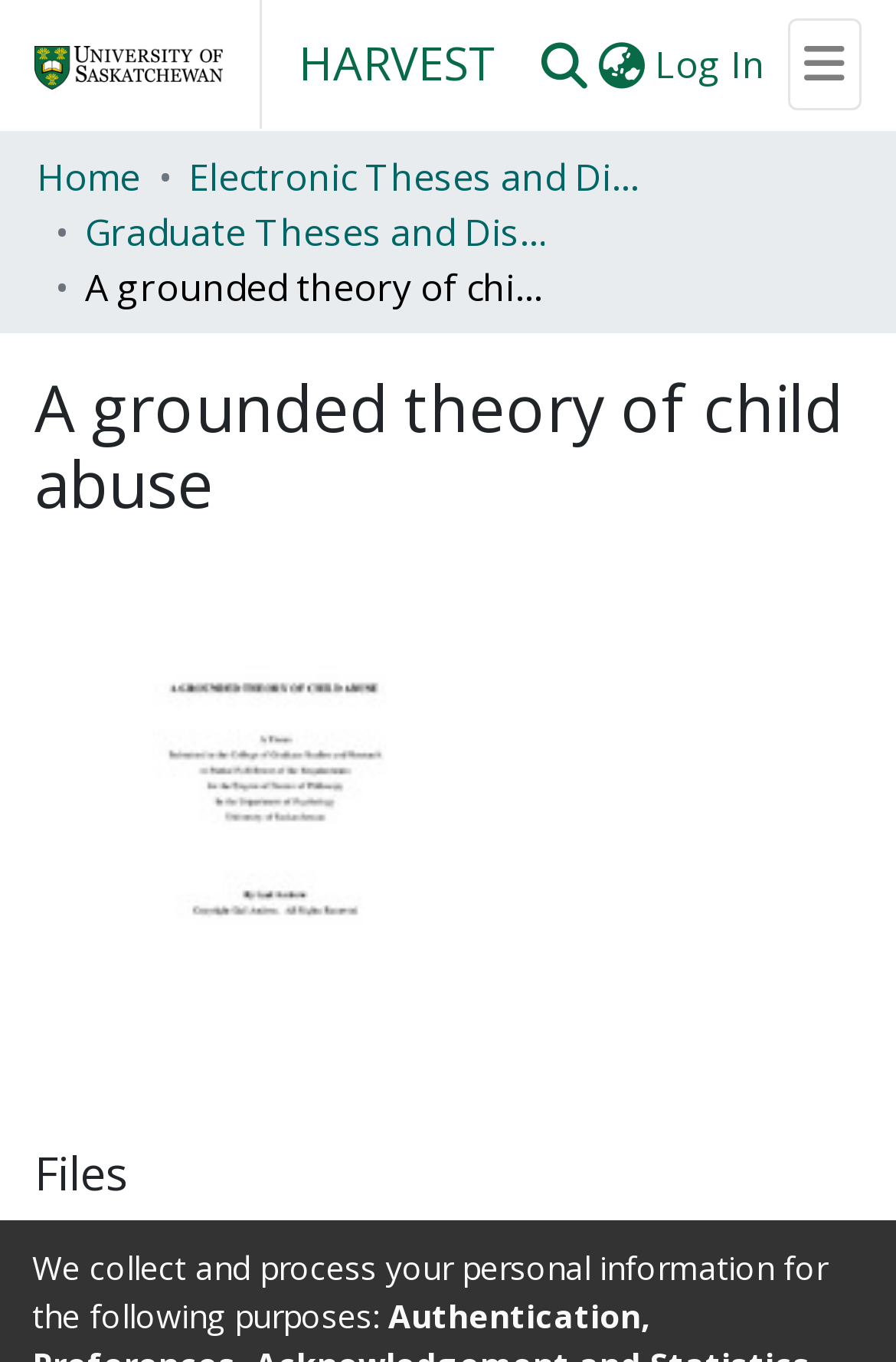What is the language of the webpage?
Based on the visual information, provide a detailed and comprehensive answer.

The language of the webpage is English, as indicated by the language switch button in the top navigation bar.